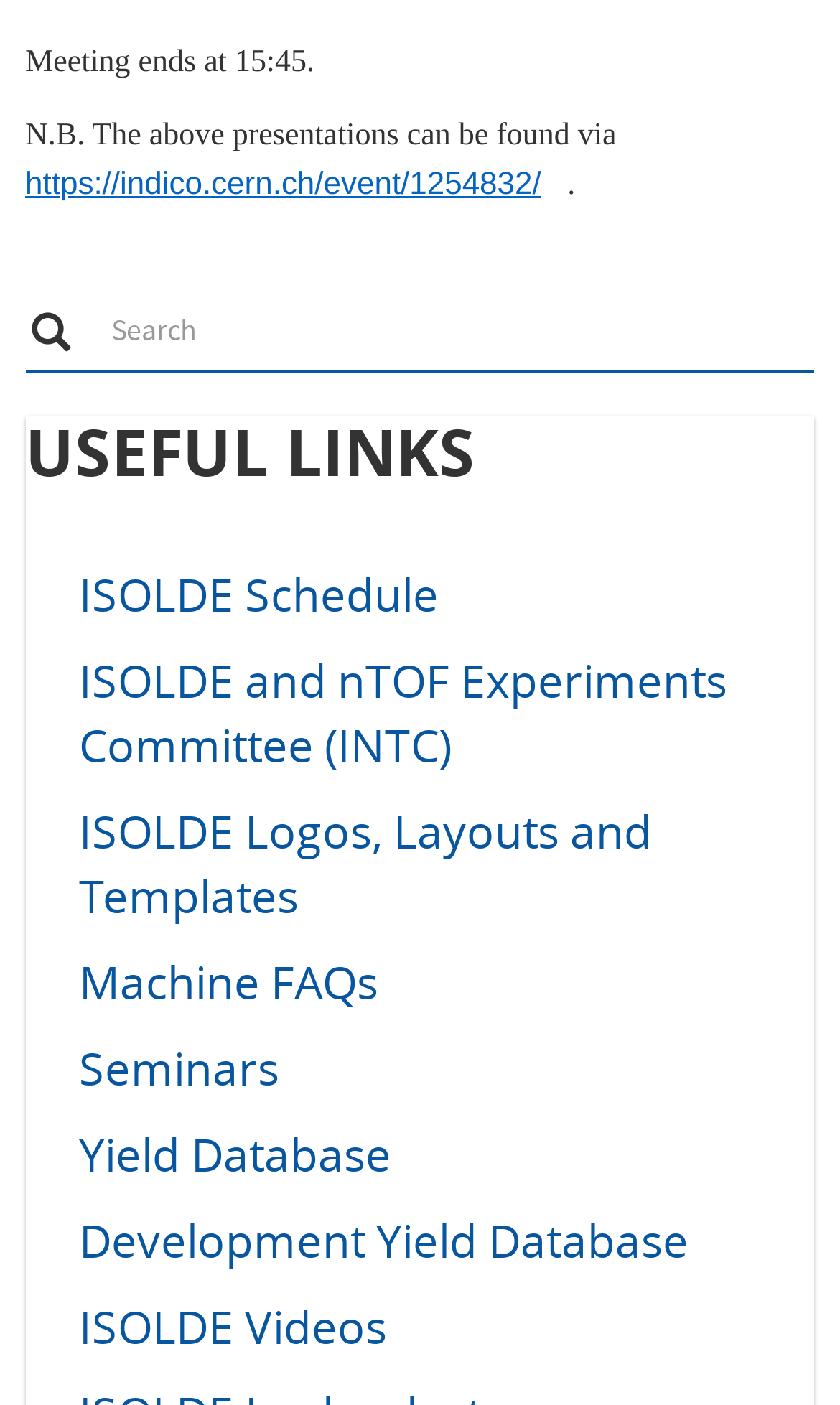Specify the bounding box coordinates for the region that must be clicked to perform the given instruction: "Go to the Yield Database".

[0.094, 0.799, 0.906, 0.845]